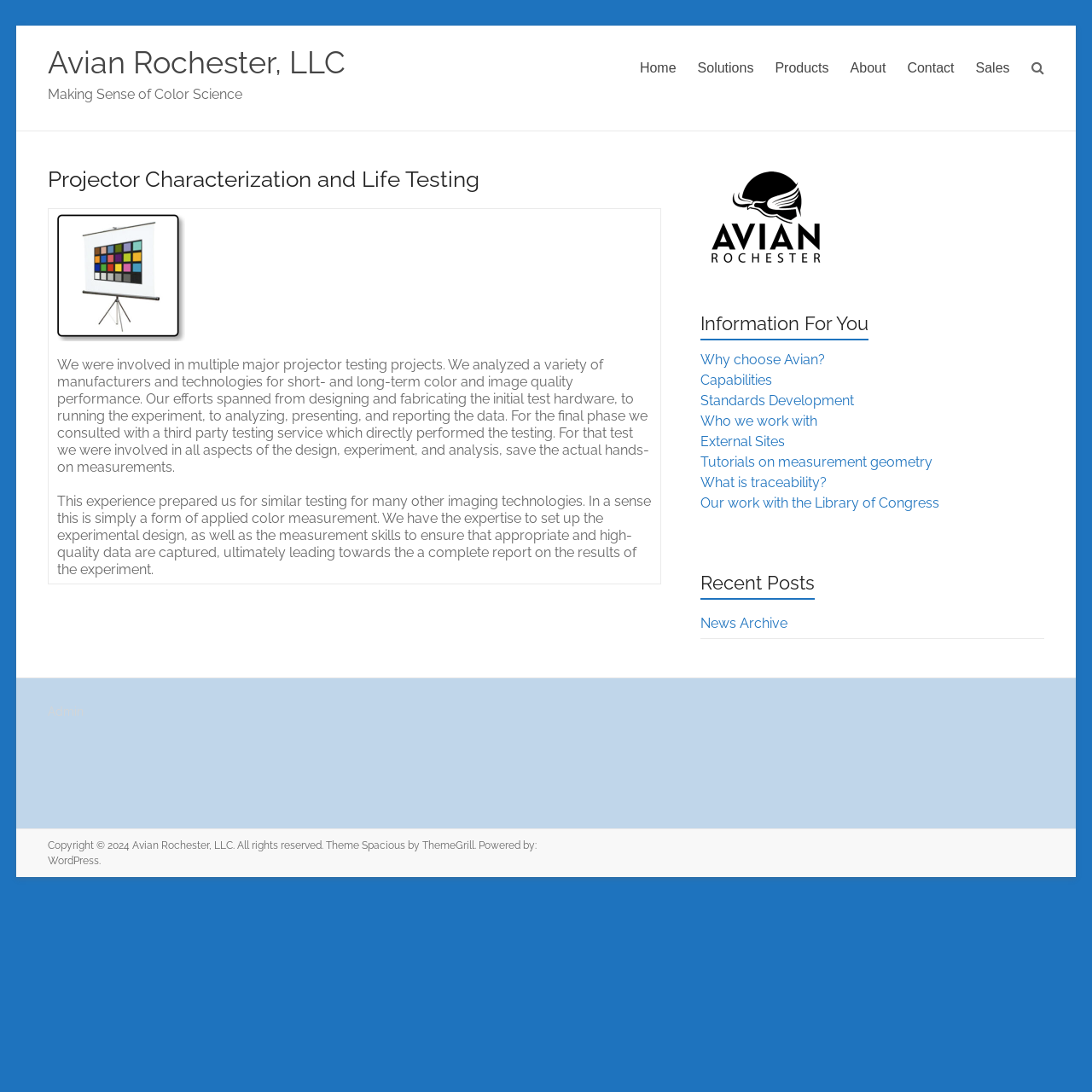From the screenshot, find the bounding box of the UI element matching this description: "Solutions". Supply the bounding box coordinates in the form [left, top, right, bottom], each a float between 0 and 1.

[0.639, 0.051, 0.69, 0.074]